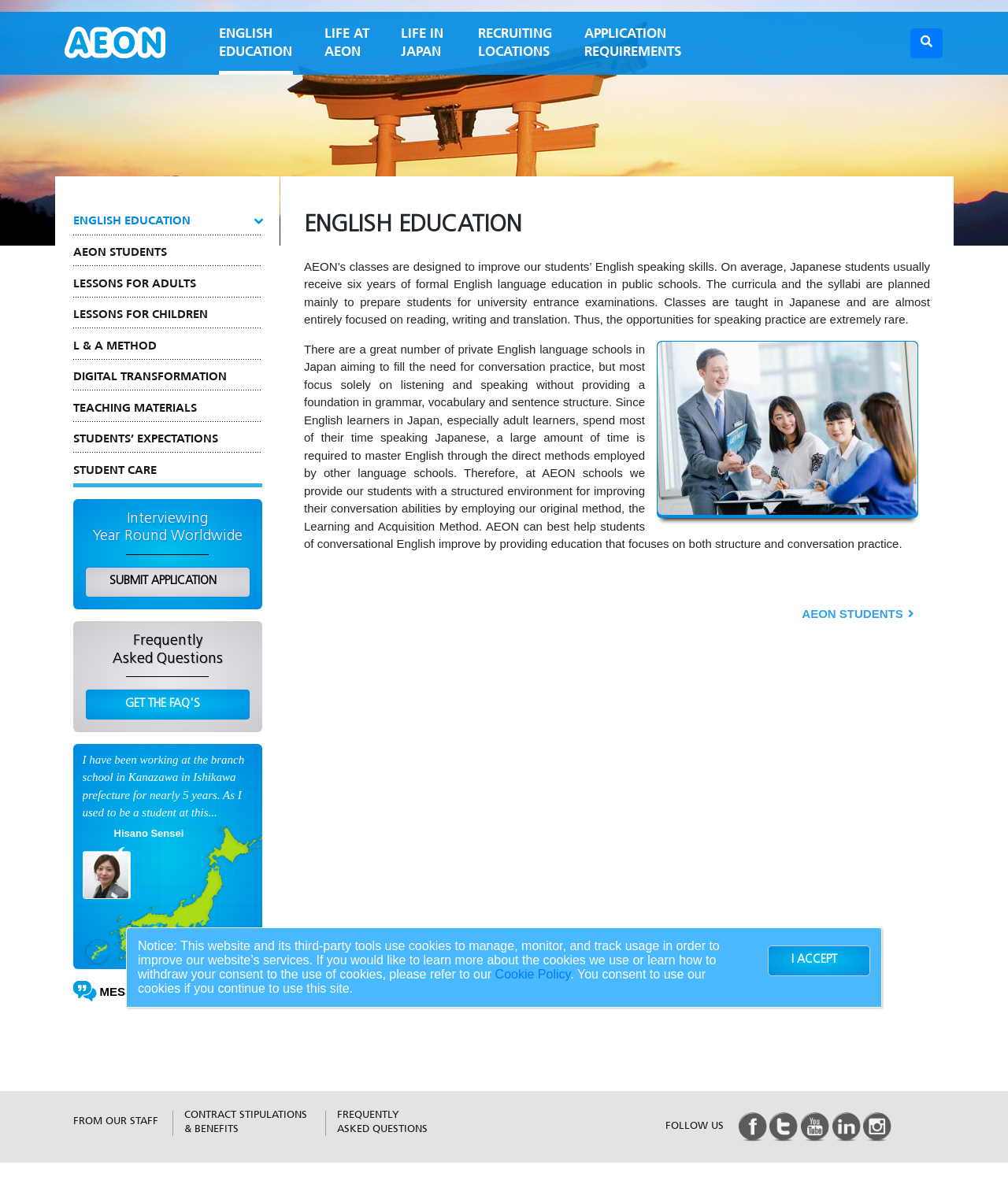What is the purpose of the button with the '' icon?
Look at the image and respond with a single word or a short phrase.

Search